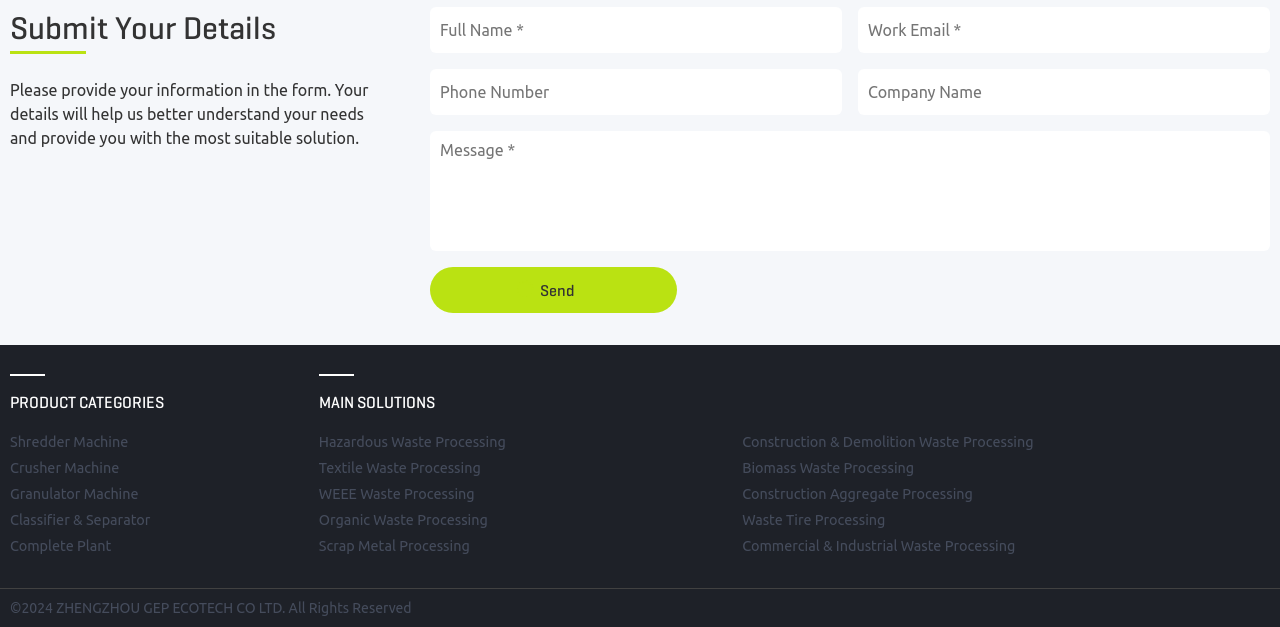Please indicate the bounding box coordinates for the clickable area to complete the following task: "Click Hazardous Waste Processing". The coordinates should be specified as four float numbers between 0 and 1, i.e., [left, top, right, bottom].

[0.249, 0.692, 0.395, 0.718]